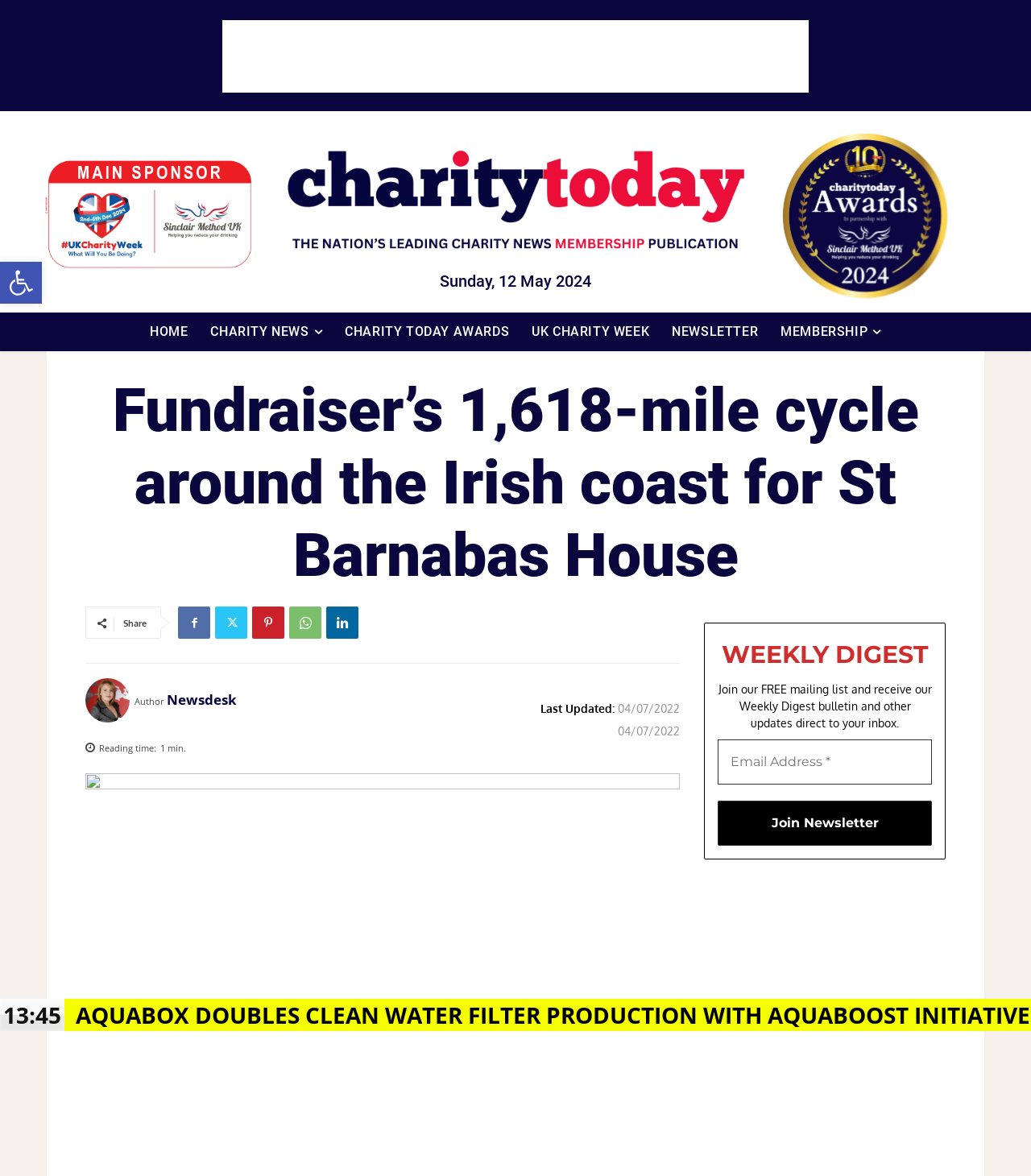Could you highlight the region that needs to be clicked to execute the instruction: "Click on 2024 Partner"?

[0.034, 0.127, 0.255, 0.236]